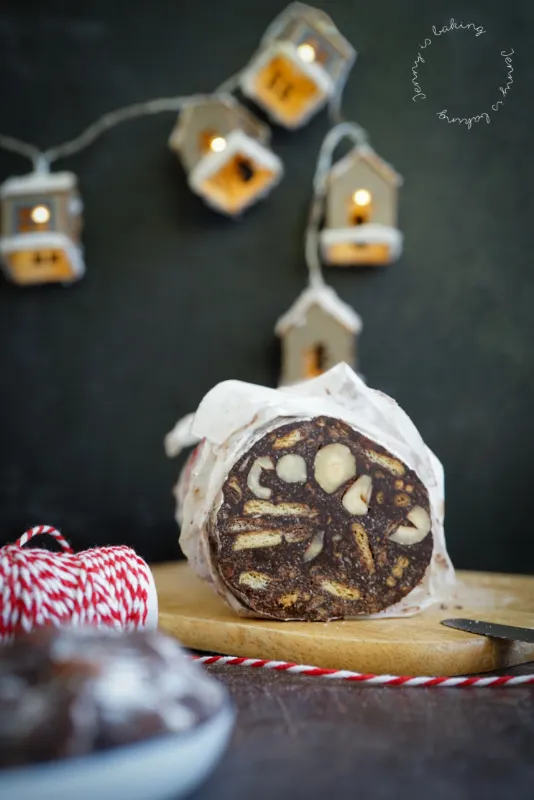Elaborate on the various elements present in the image.

The image showcases a beautifully presented slice of “Salchichón de Chocolate,” also known as Uruguayan chocolate salami. This delectable dessert features a rich, dark chocolate exterior and is studded with various ingredients, including crunchy cookie pieces and nuts, which are visible in the cross-section. It is wrapped in a delicate layer of parchment-like paper, enhancing its rustic charm. 

In the background, twinkling fairy lights illuminate small decorative houses, creating a warm and inviting atmosphere. A red-and-white twine sits nearby, suggesting a festive touch, while a silver knife rests on a wooden cutting board, hinting at the anticipation of serving this delightful treat. The overall composition evokes a cozy, holiday-themed vibe, perfect for sharing delicious sweets with loved ones.